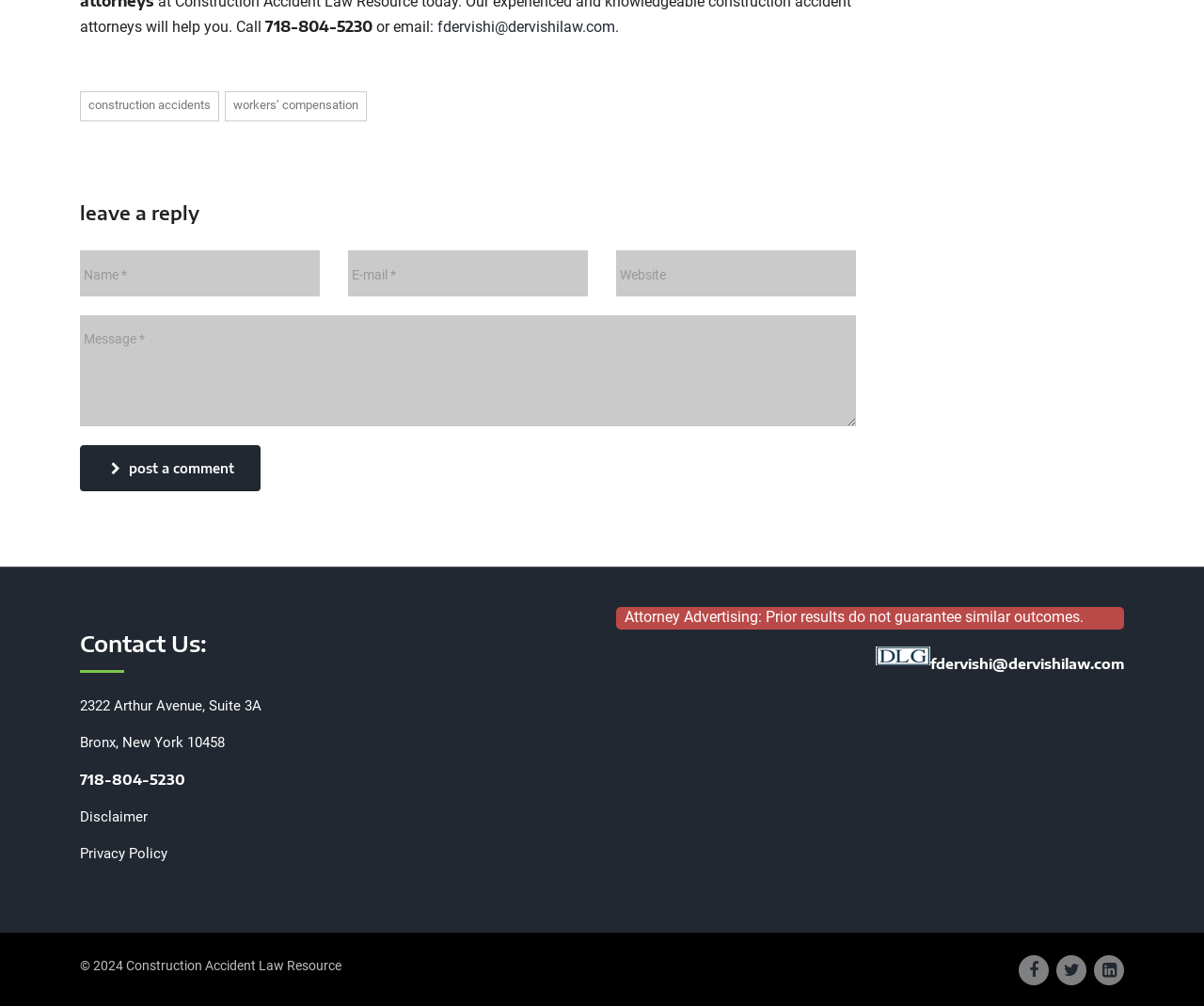Please predict the bounding box coordinates (top-left x, top-left y, bottom-right x, bottom-right y) for the UI element in the screenshot that fits the description: Workers’ Compensation

[0.187, 0.091, 0.305, 0.12]